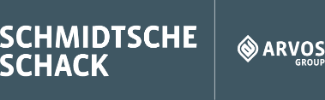What is the purpose of the branding?
Based on the image, respond with a single word or phrase.

Marketing materials or website